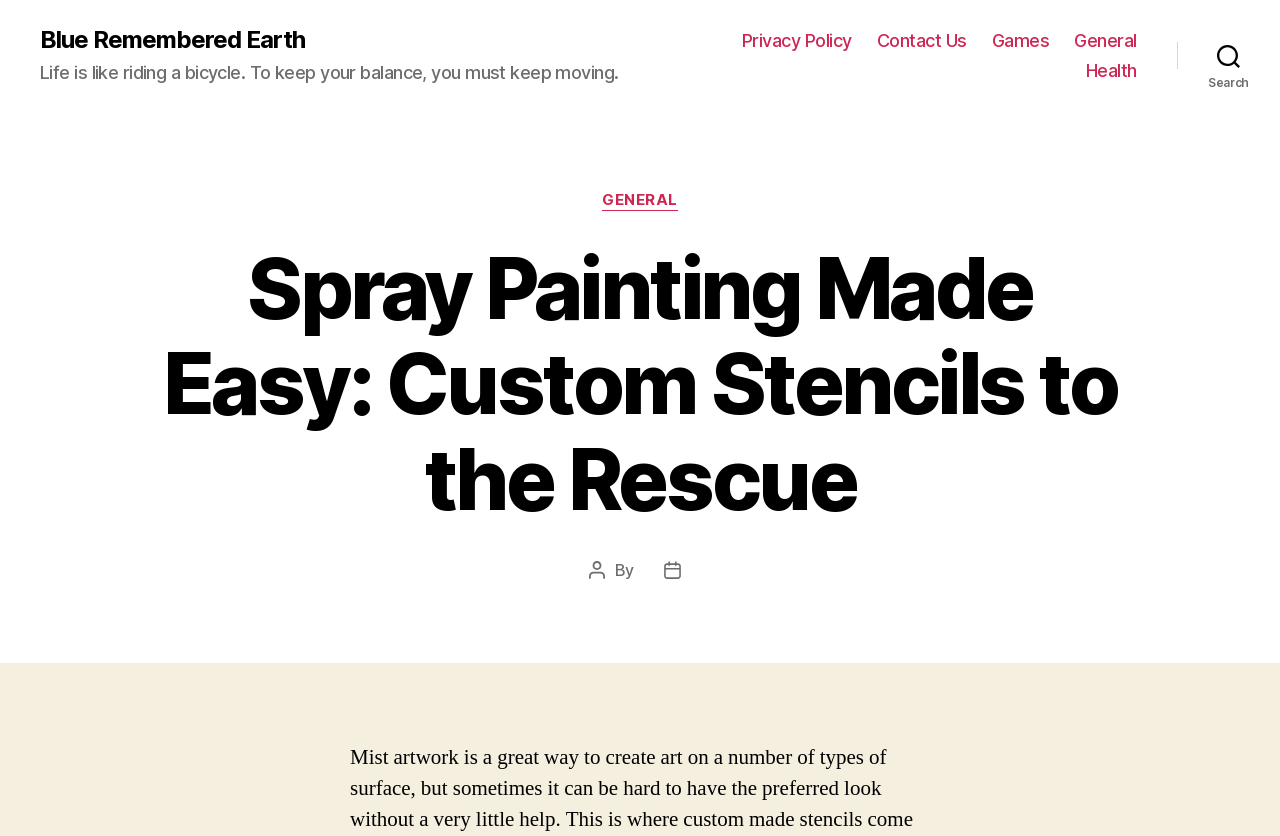Specify the bounding box coordinates for the region that must be clicked to perform the given instruction: "Read the 'Spray Painting Made Easy' article".

[0.109, 0.288, 0.891, 0.631]